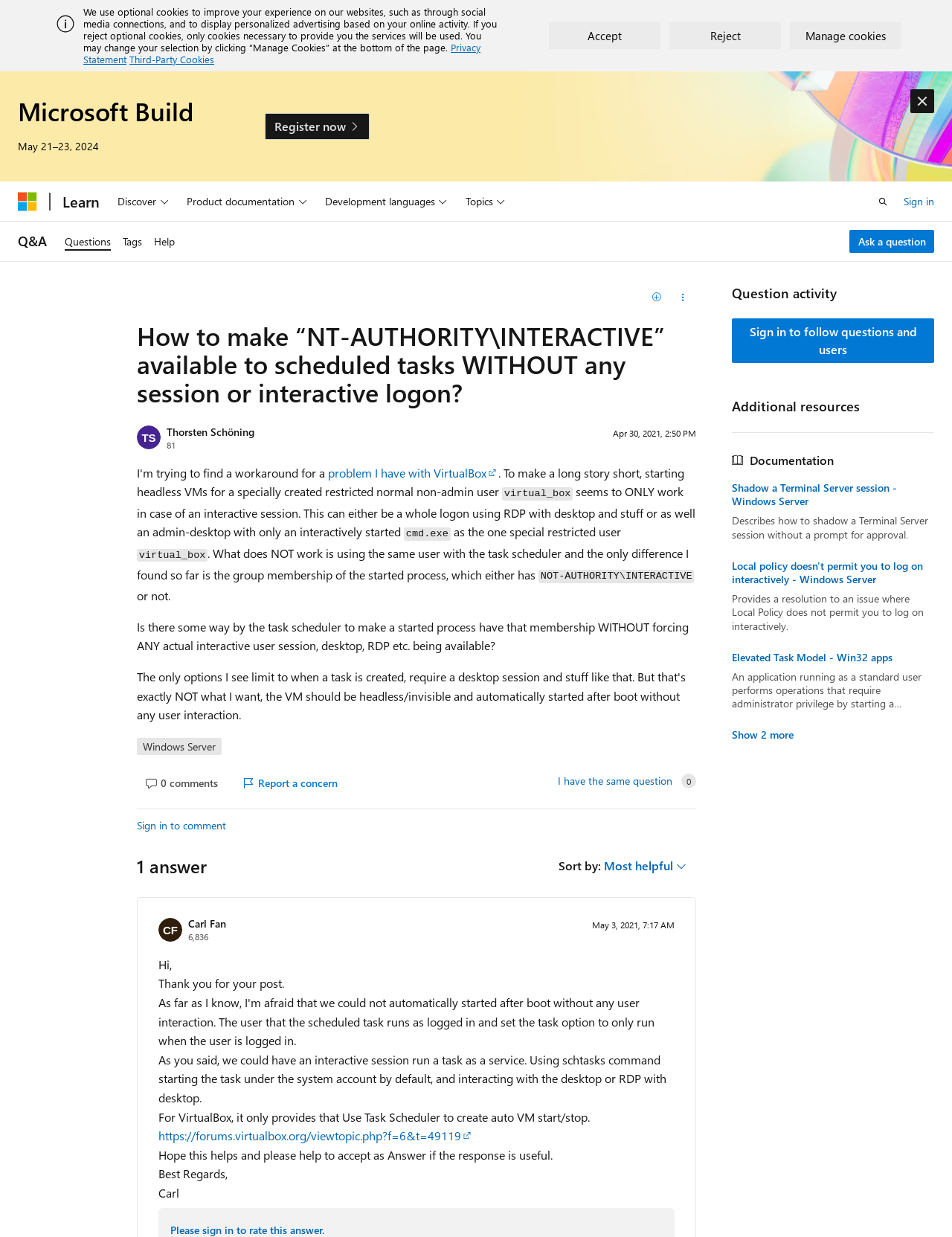Please locate the bounding box coordinates for the element that should be clicked to achieve the following instruction: "Read the 'More Stories' section". Ensure the coordinates are given as four float numbers between 0 and 1, i.e., [left, top, right, bottom].

None